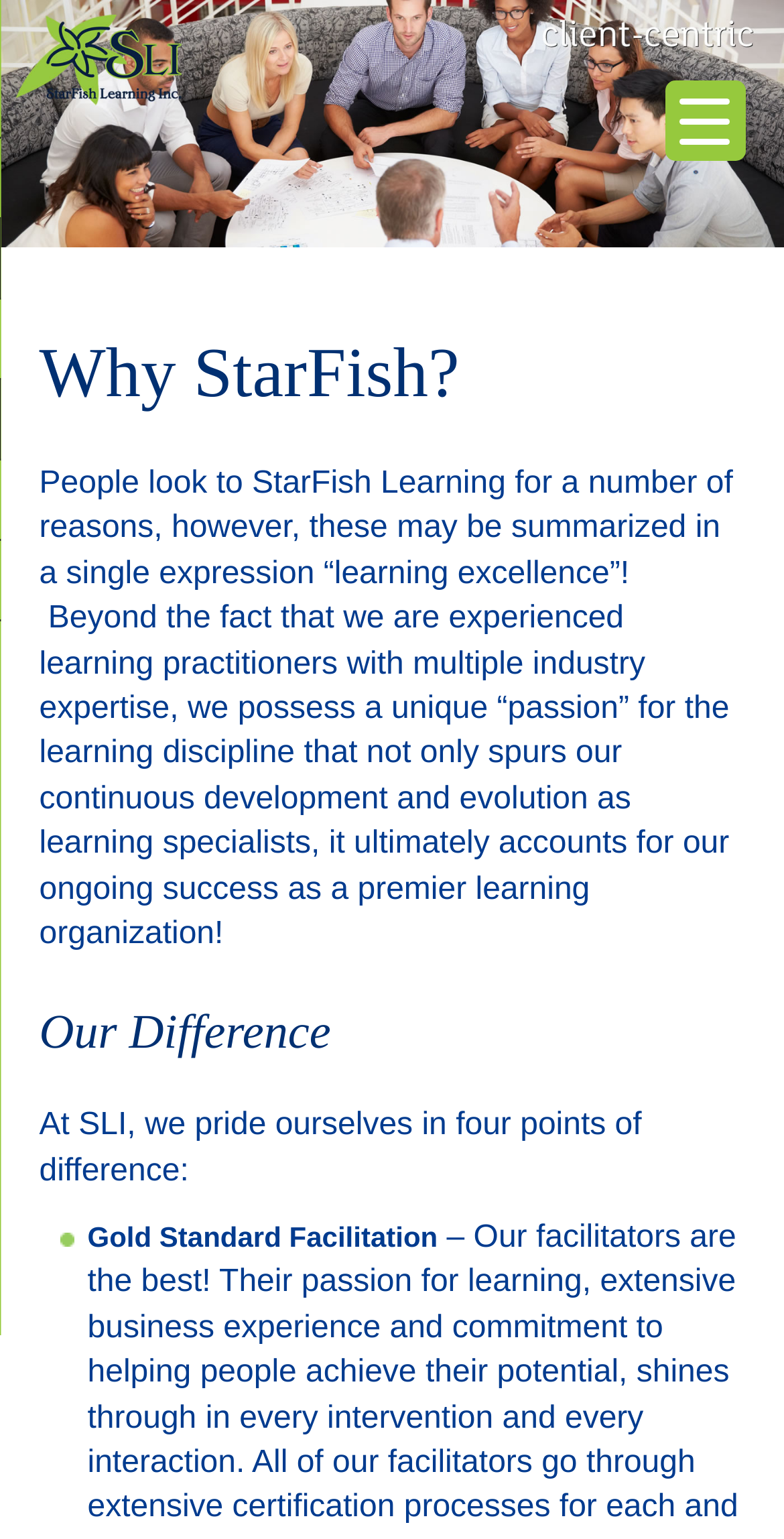Use one word or a short phrase to answer the question provided: 
How many points of difference does SLI pride itself in?

Four